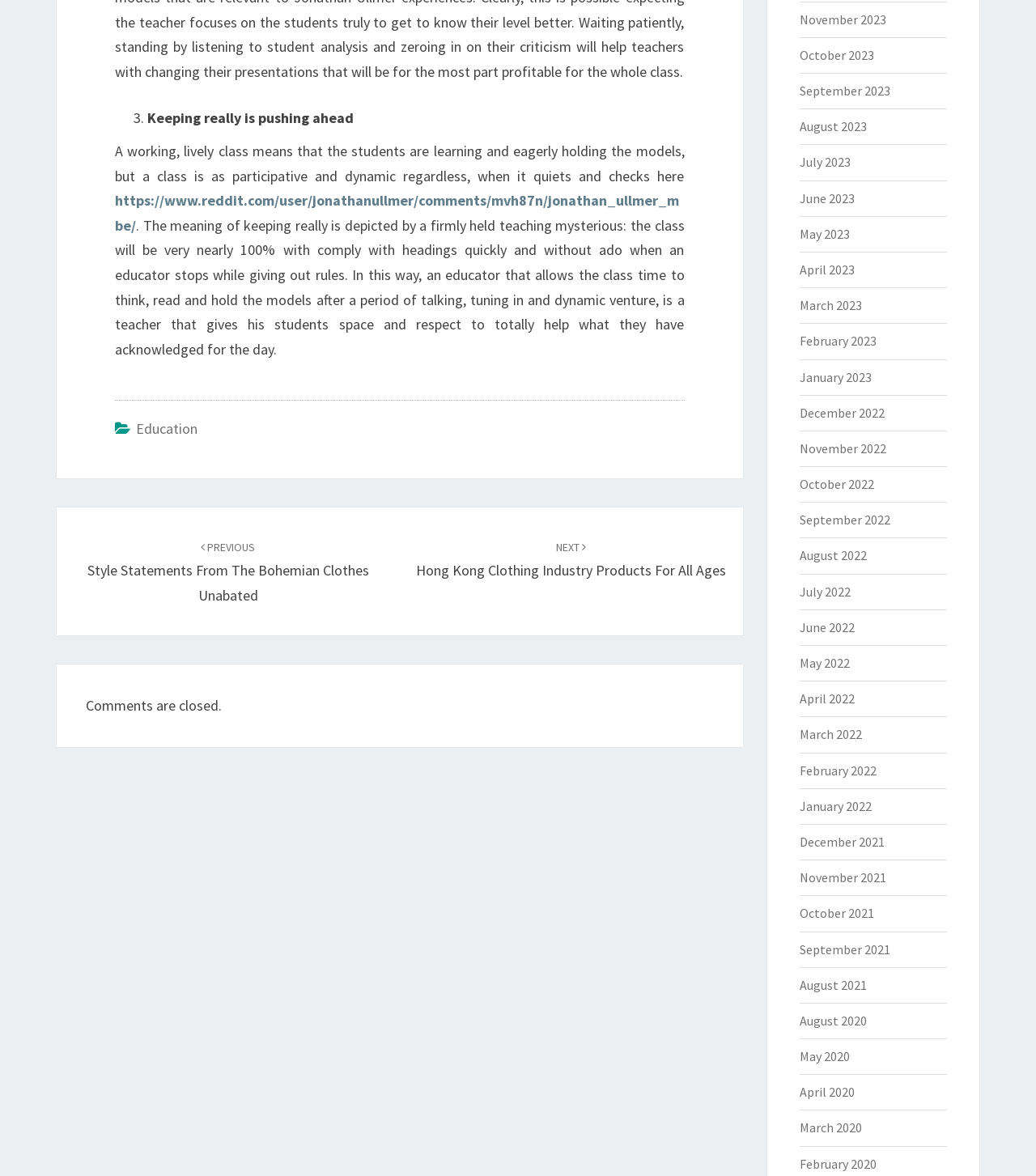Use a single word or phrase to answer the question: What is the navigation section?

Post navigation